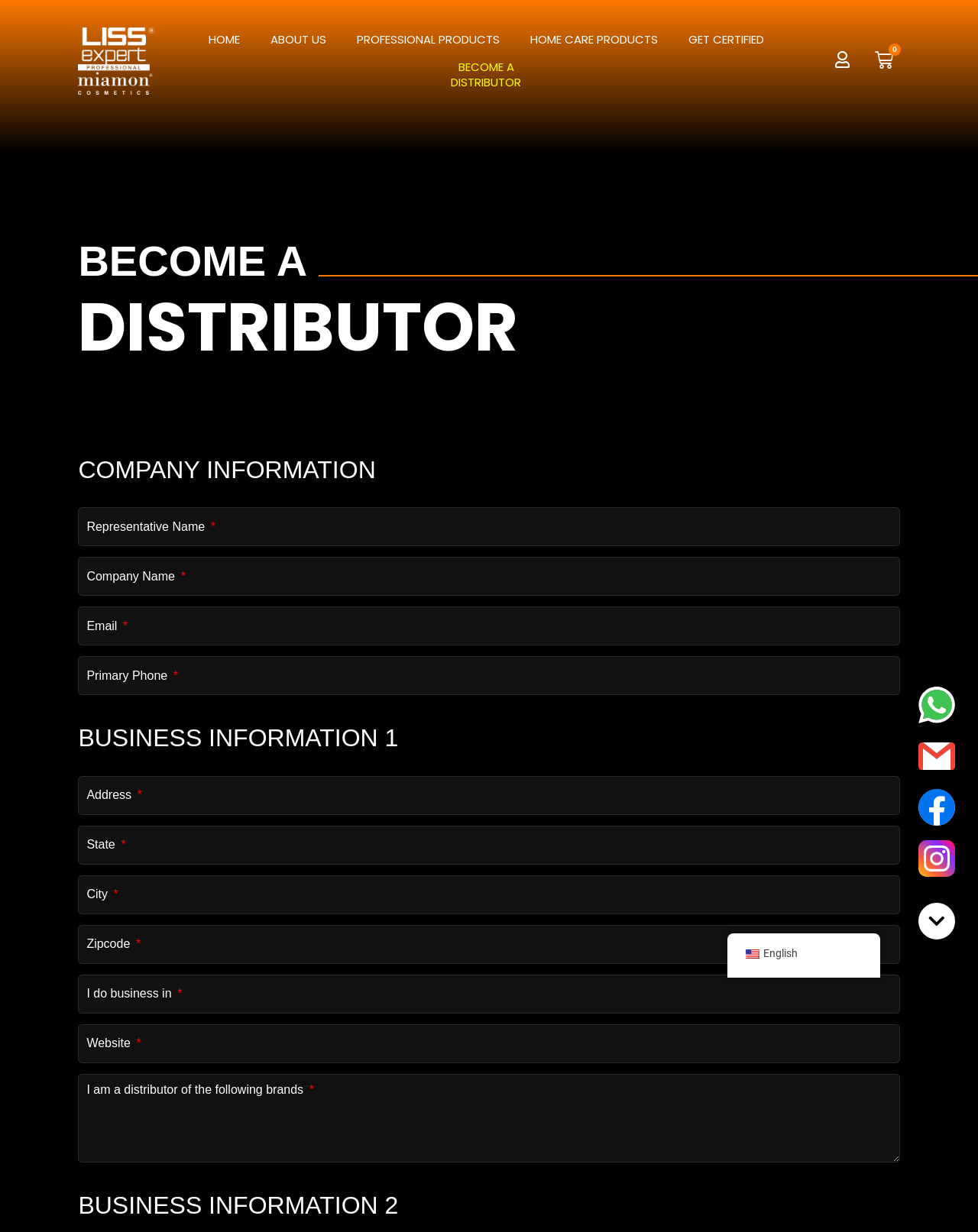How many links are present in the top navigation bar? From the image, respond with a single word or brief phrase.

6